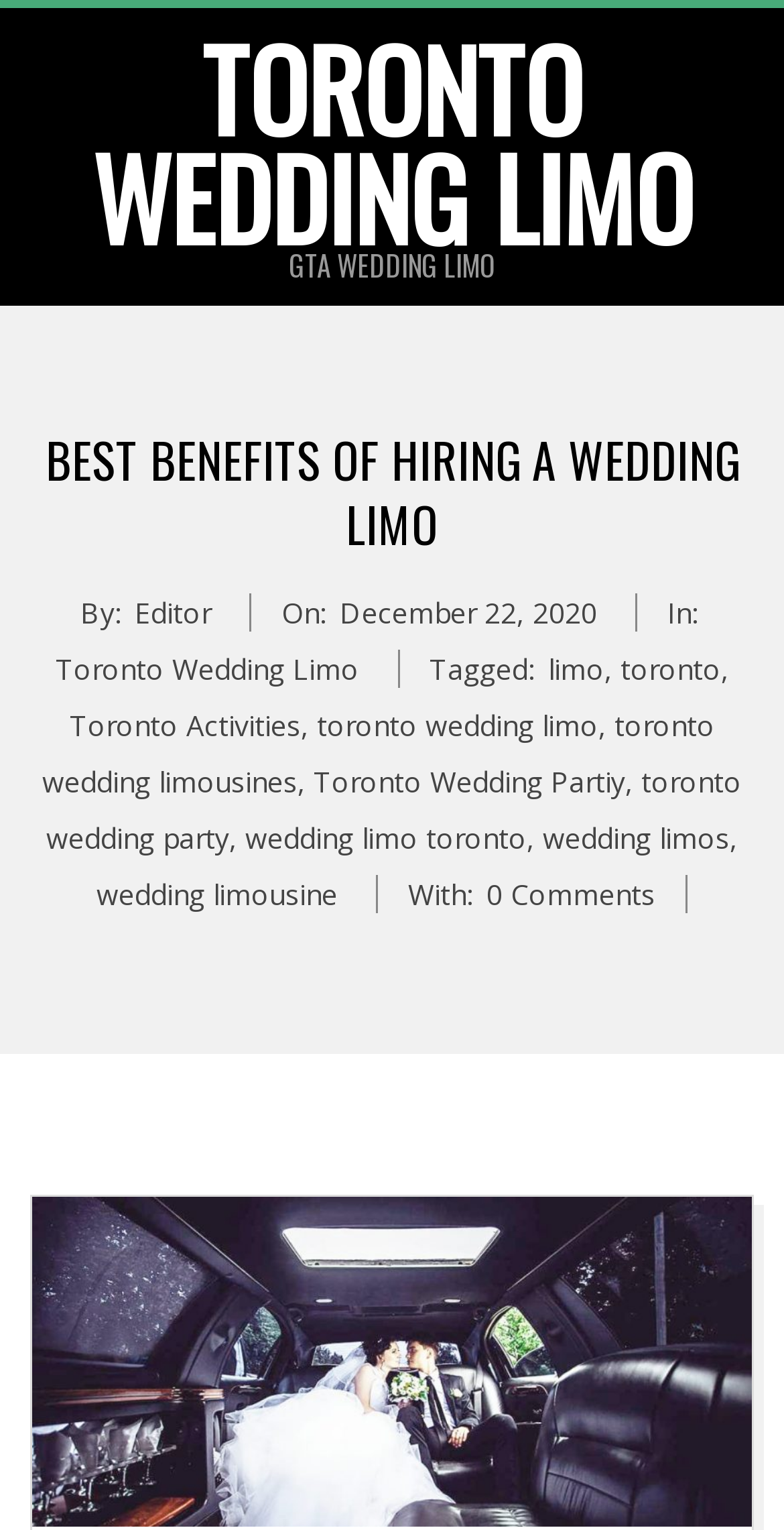What is the main image about?
Please look at the screenshot and answer in one word or a short phrase.

Toronto wedding limousines